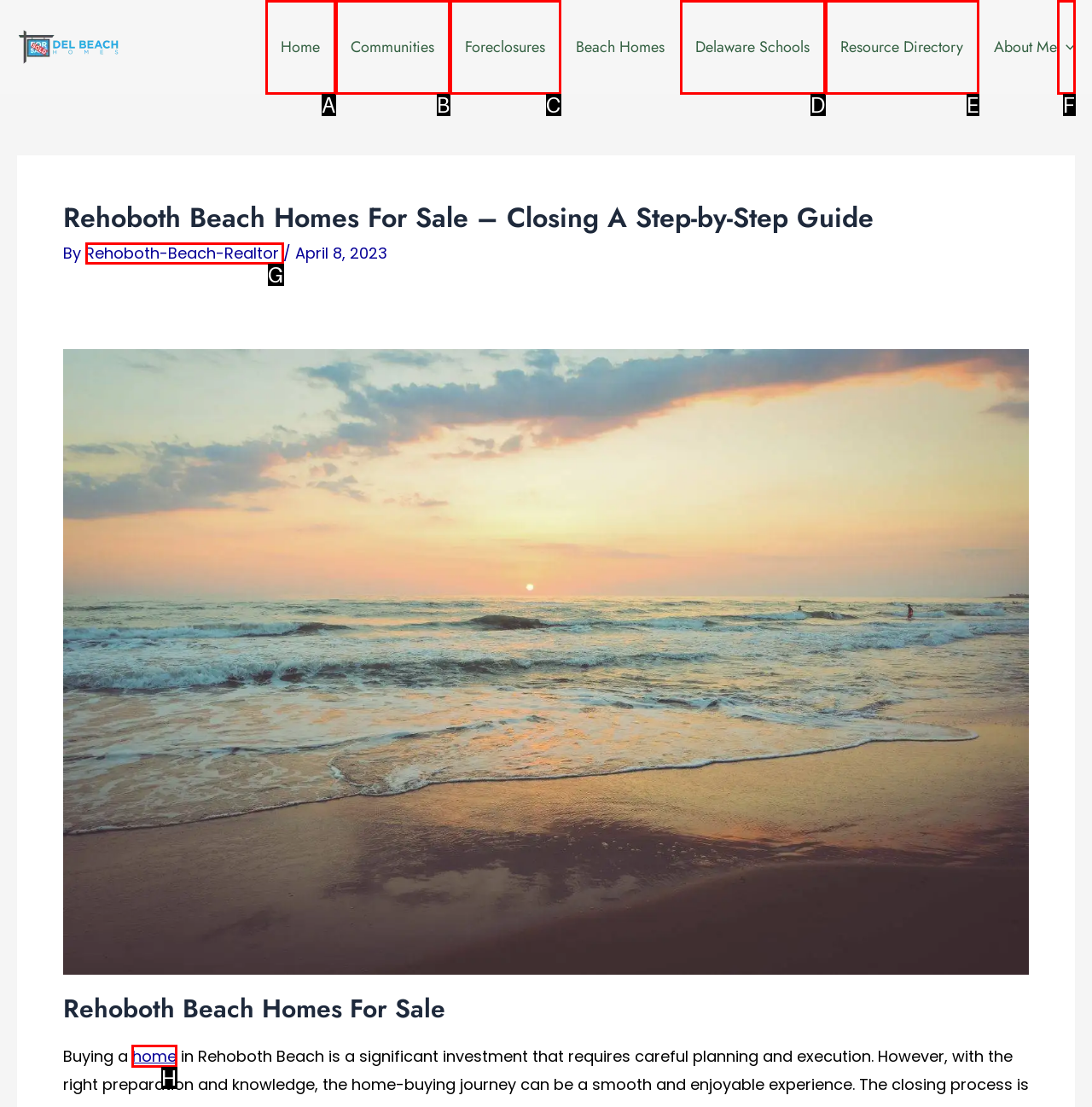From the given options, indicate the letter that corresponds to the action needed to complete this task: Click on the 'home' link. Respond with only the letter.

H